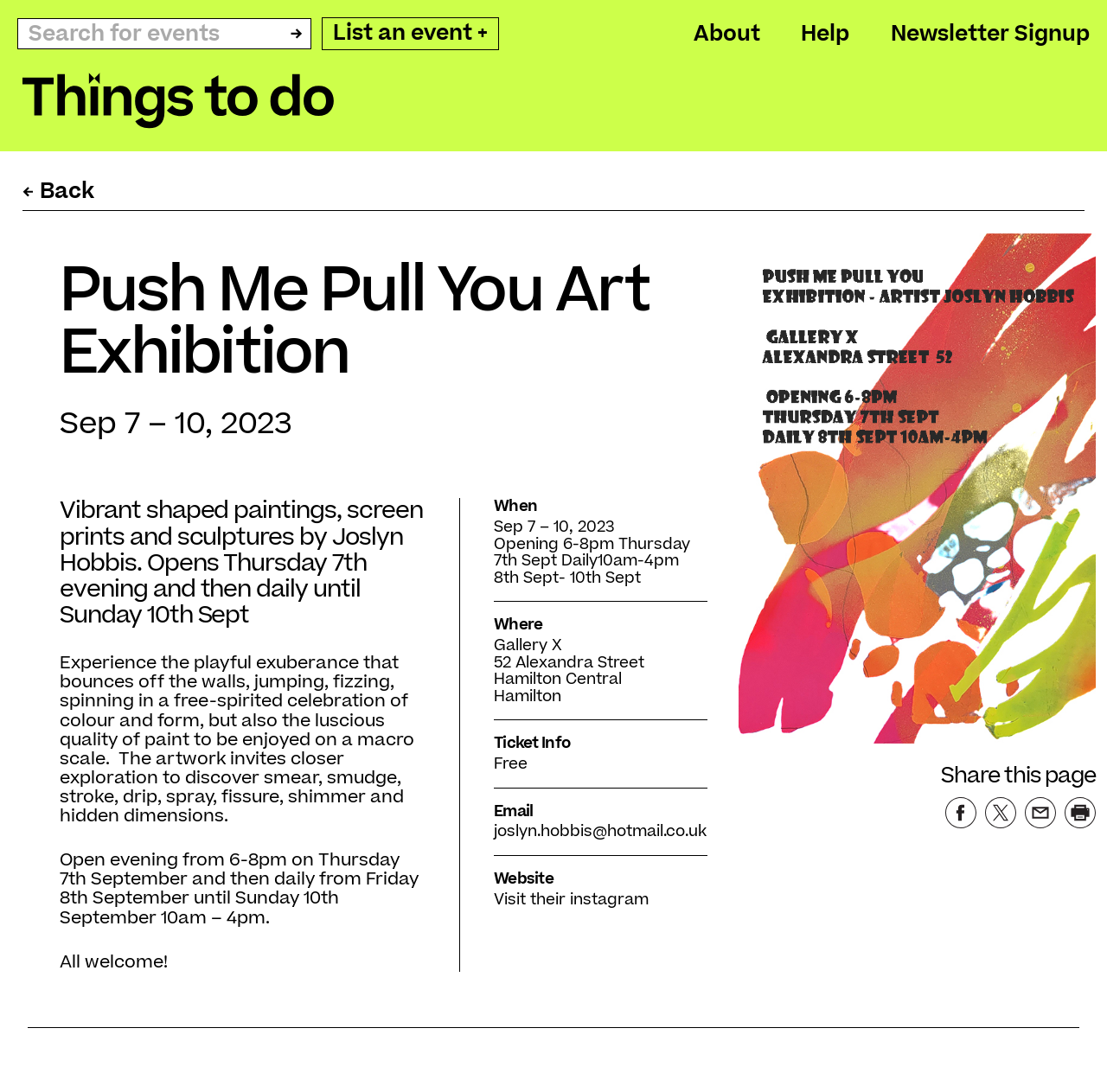Identify the bounding box coordinates of the HTML element based on this description: "About".

[0.626, 0.017, 0.686, 0.045]